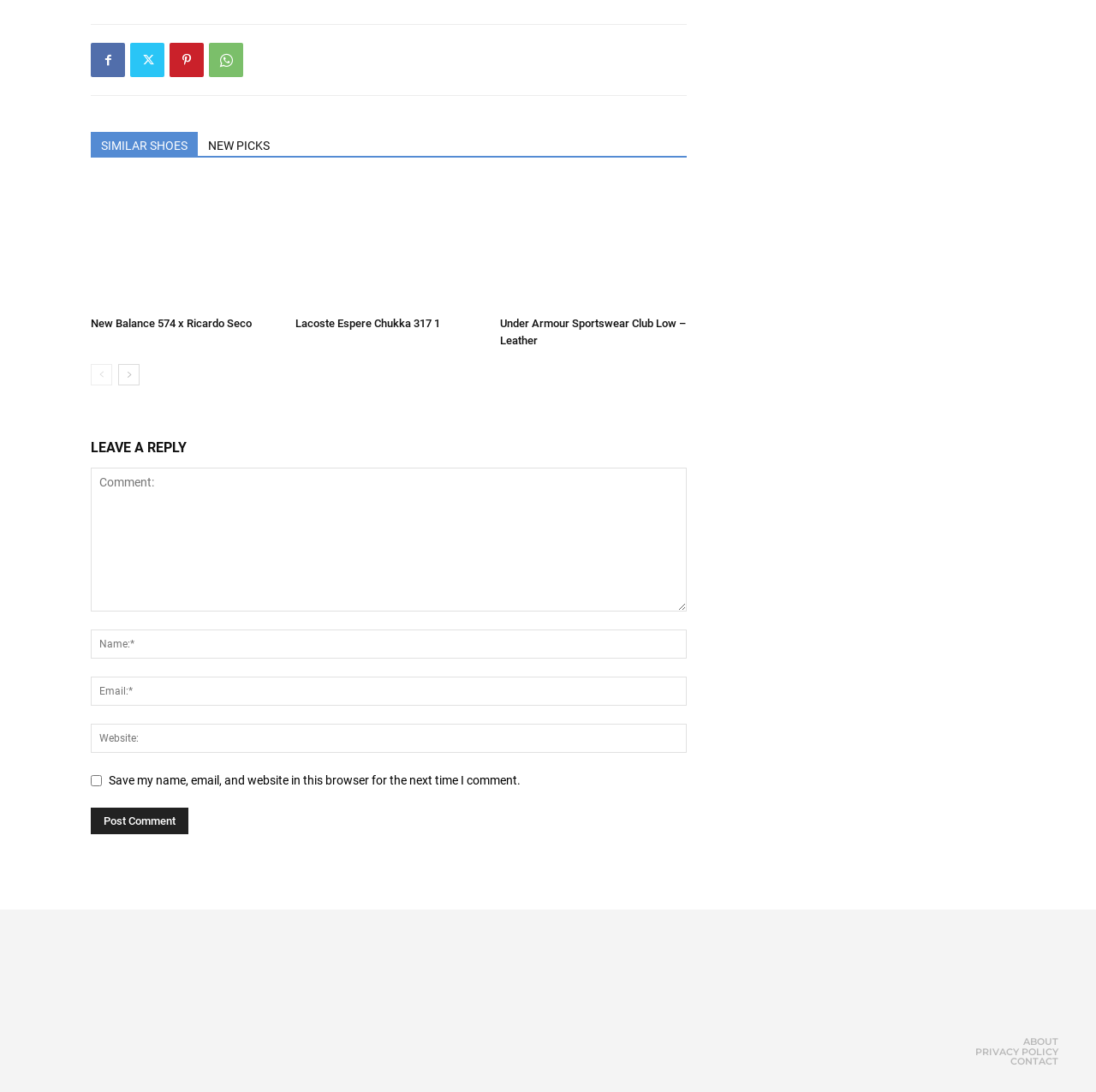Find the bounding box coordinates for the area you need to click to carry out the instruction: "Leave a reply". The coordinates should be four float numbers between 0 and 1, indicated as [left, top, right, bottom].

[0.083, 0.399, 0.627, 0.423]